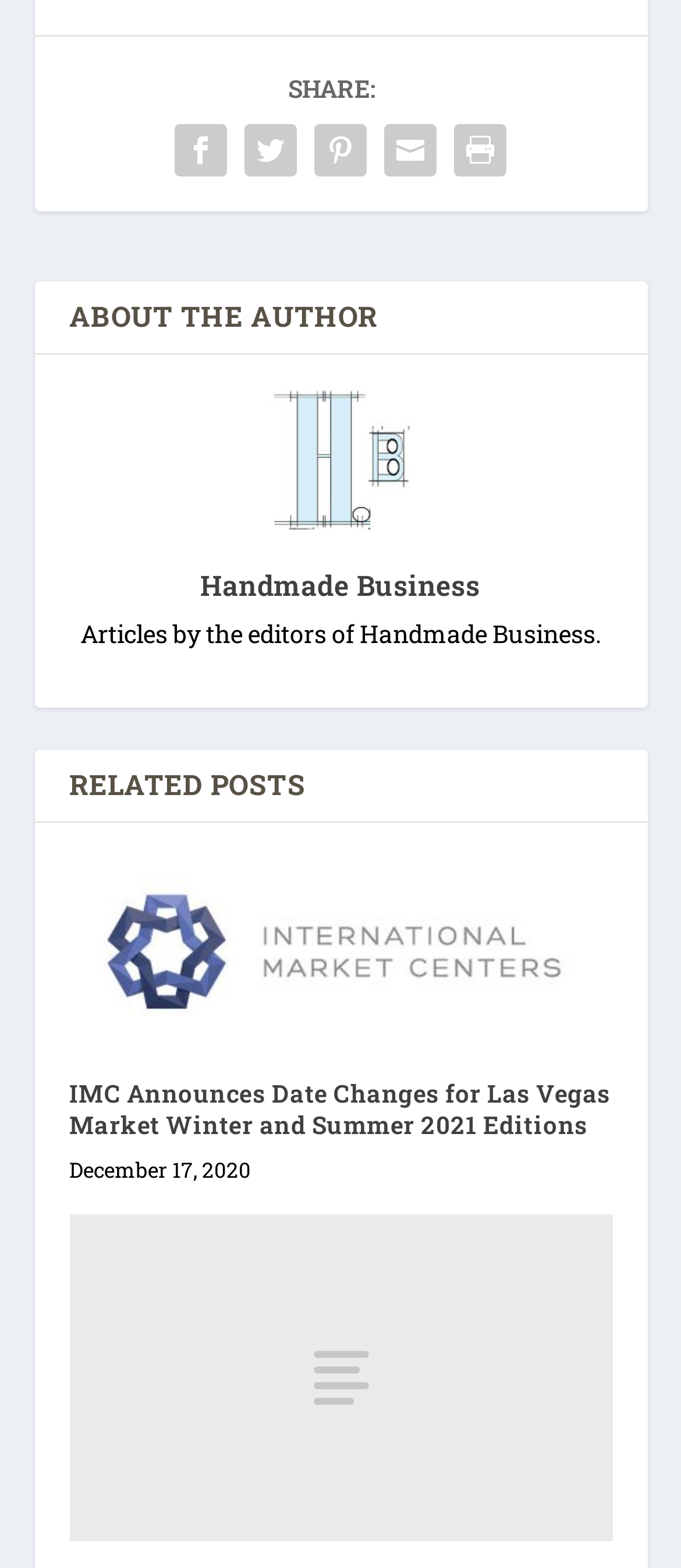Please locate the bounding box coordinates of the element that needs to be clicked to achieve the following instruction: "Read about the author". The coordinates should be four float numbers between 0 and 1, i.e., [left, top, right, bottom].

[0.05, 0.18, 0.95, 0.225]